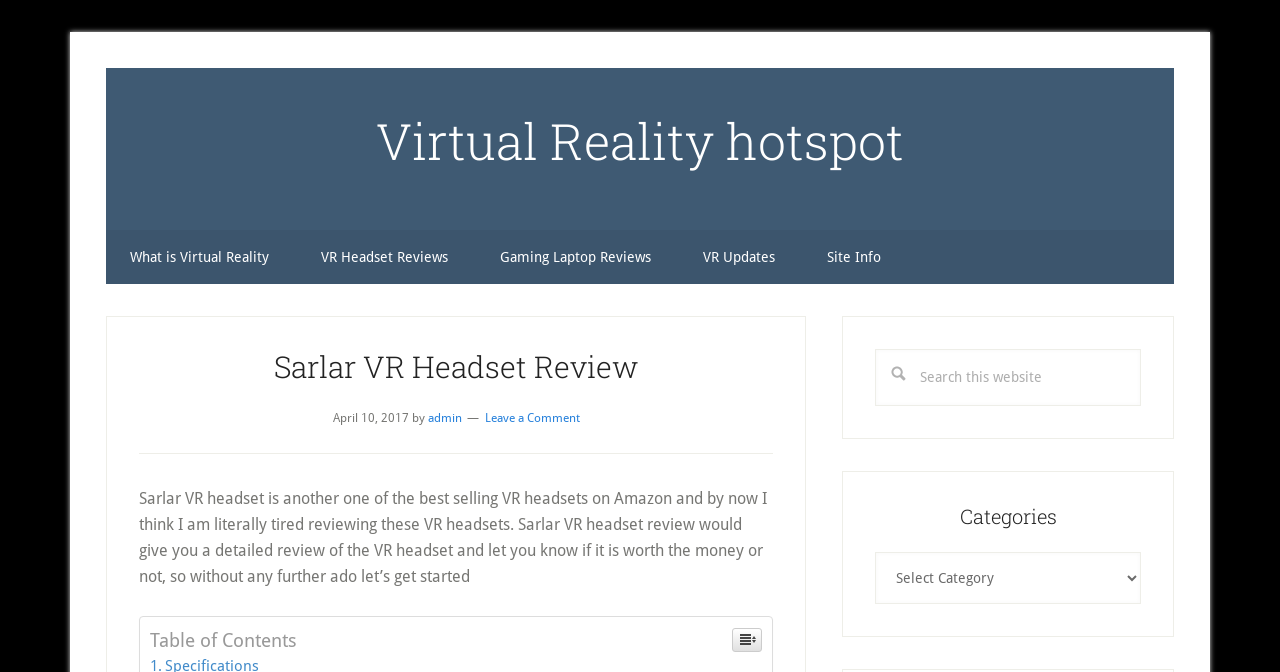Indicate the bounding box coordinates of the element that needs to be clicked to satisfy the following instruction: "Search this website". The coordinates should be four float numbers between 0 and 1, i.e., [left, top, right, bottom].

[0.684, 0.519, 0.891, 0.604]